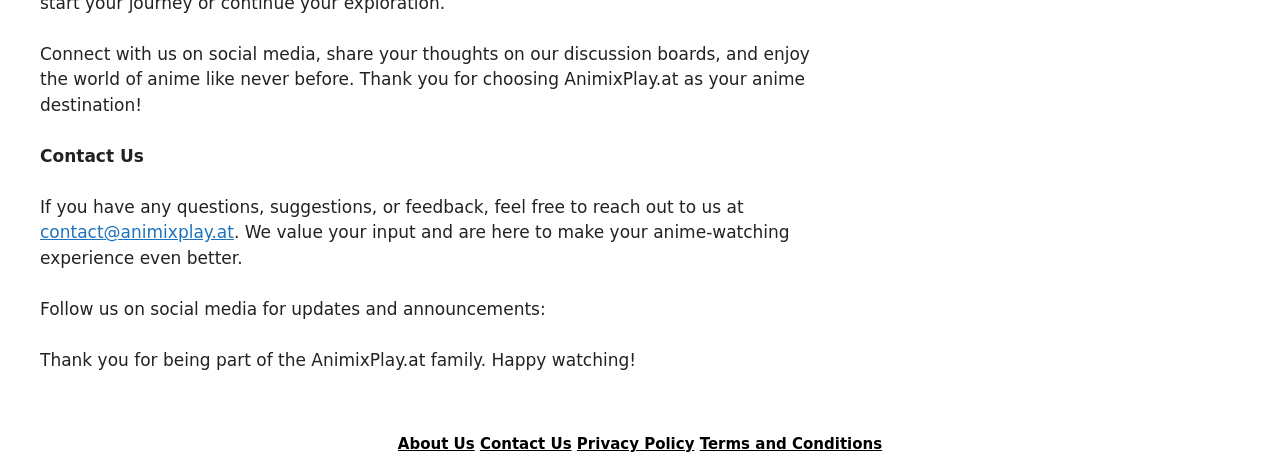Identify the bounding box coordinates for the UI element mentioned here: "contact@animixplay.at". Provide the coordinates as four float values between 0 and 1, i.e., [left, top, right, bottom].

[0.031, 0.467, 0.183, 0.509]